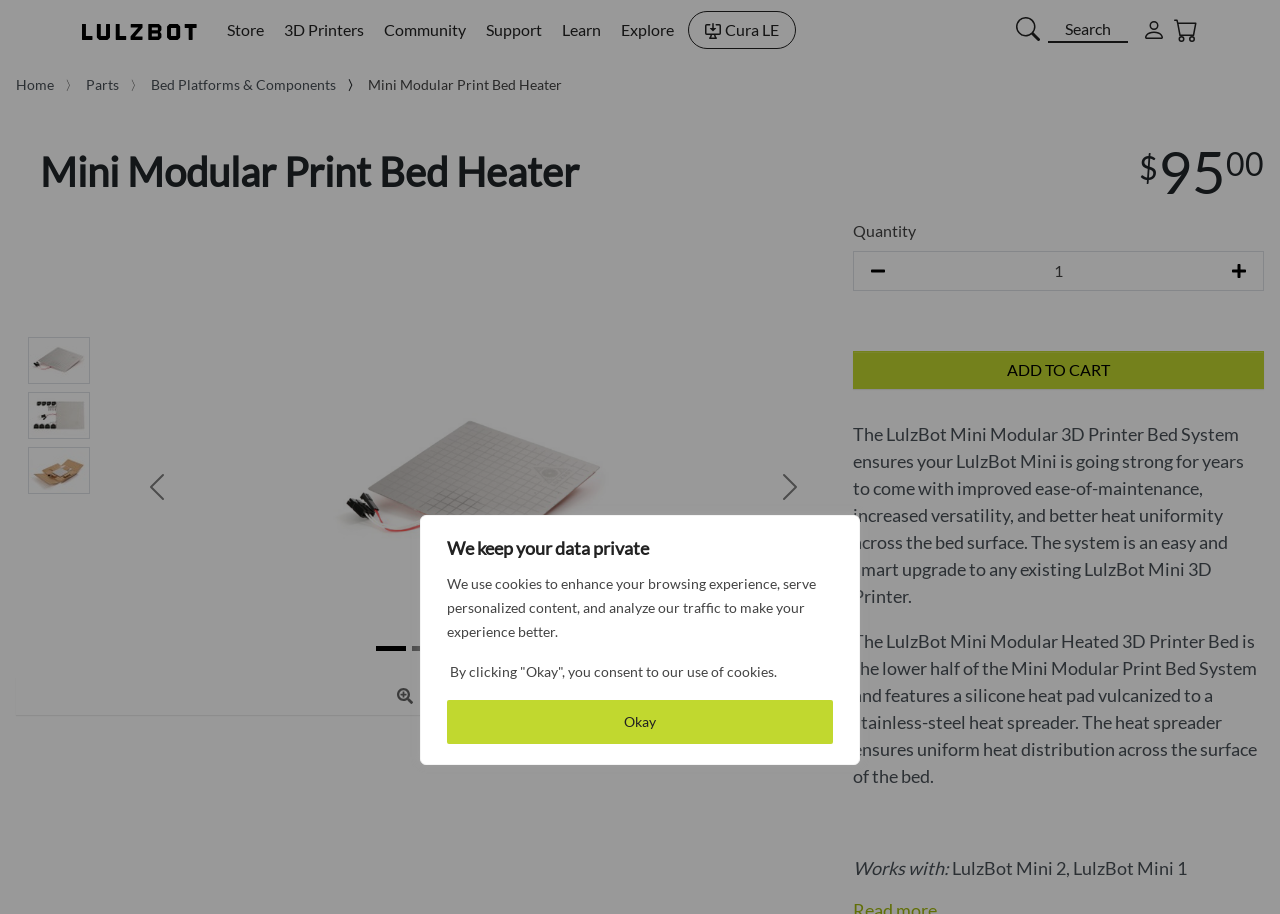Specify the bounding box coordinates for the region that must be clicked to perform the given instruction: "Click the 'Home' link".

[0.064, 0.02, 0.154, 0.046]